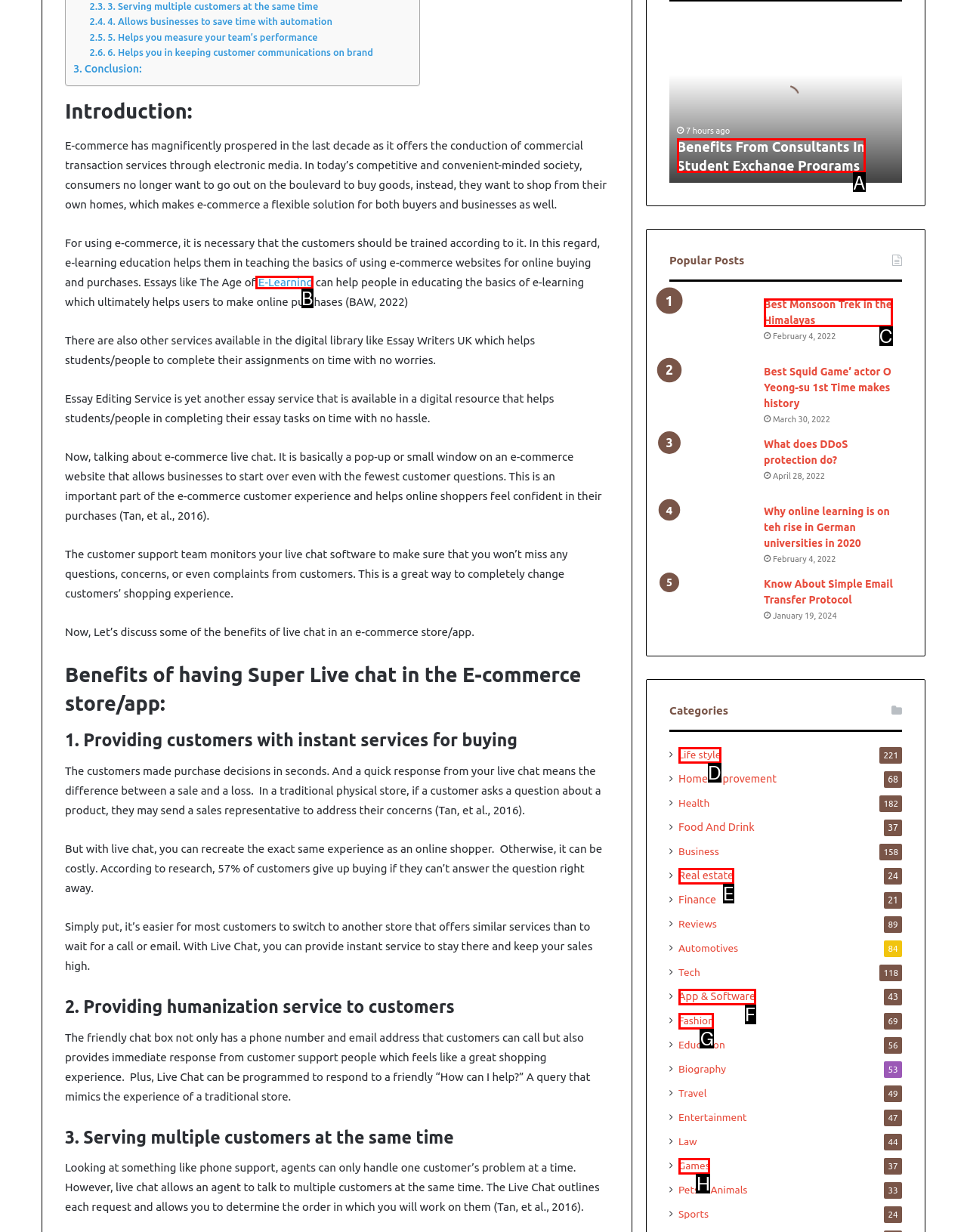Match the option to the description: Life style
State the letter of the correct option from the available choices.

D